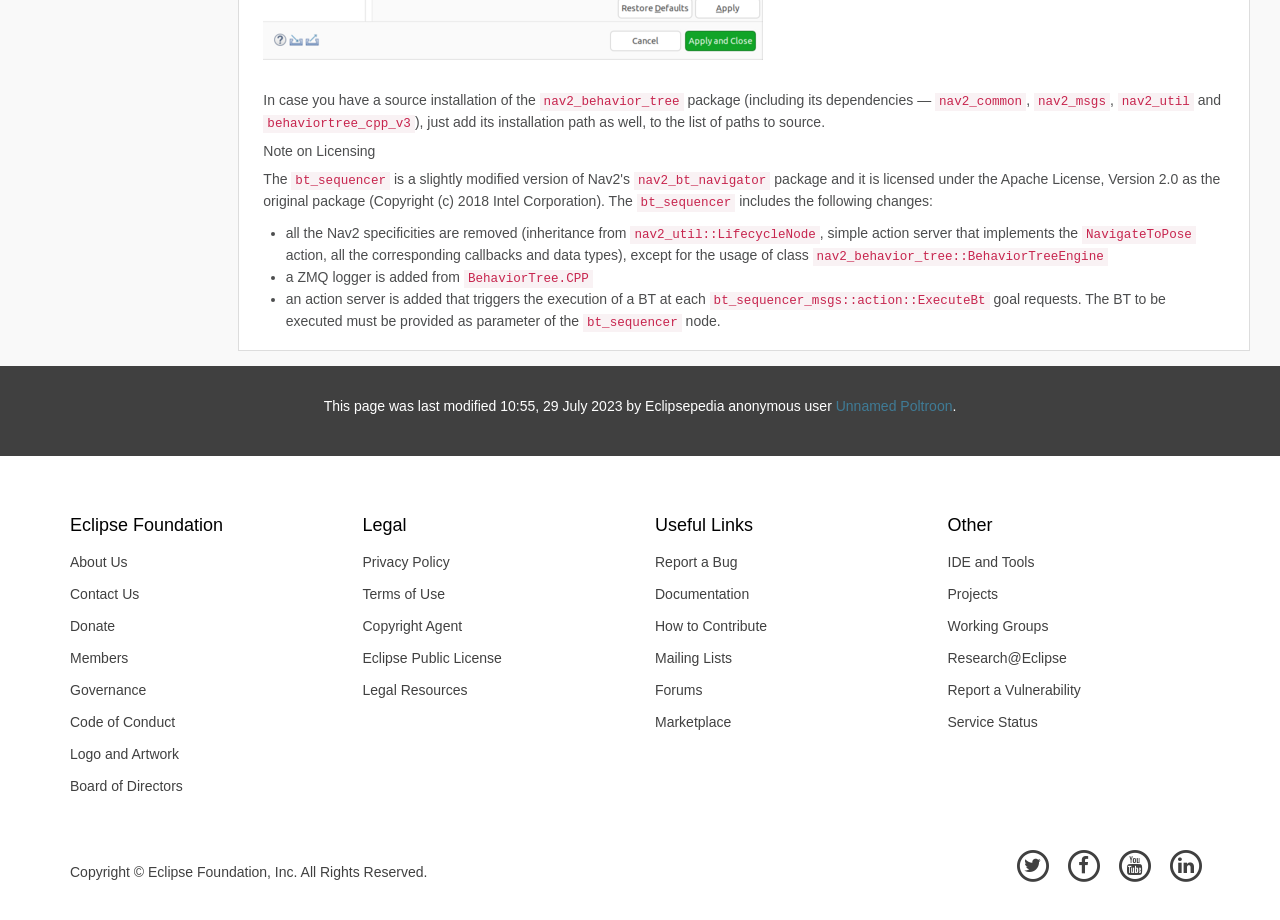Specify the bounding box coordinates of the area that needs to be clicked to achieve the following instruction: "Click on the 'About Us' link".

[0.043, 0.593, 0.26, 0.628]